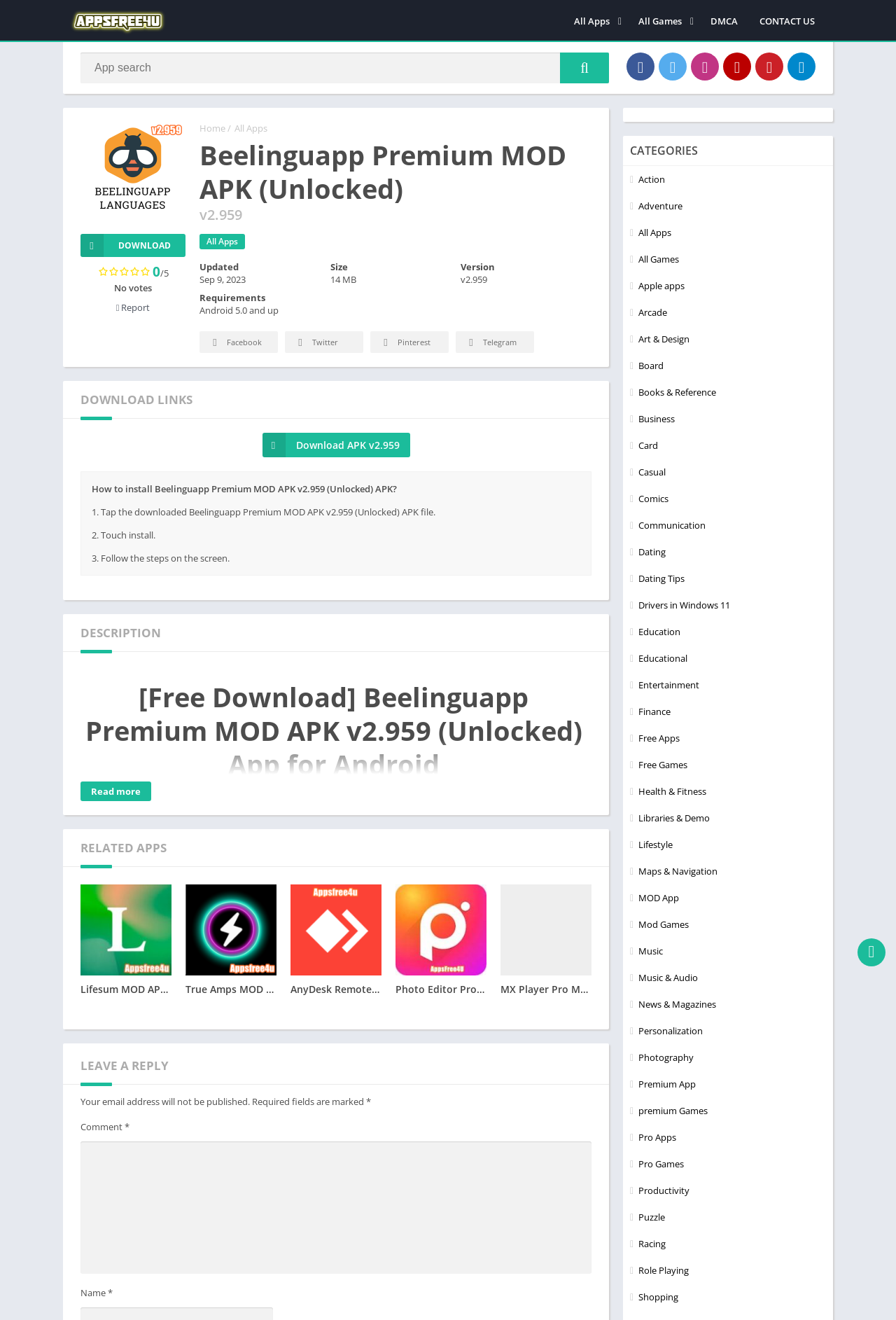Create an elaborate caption that covers all aspects of the webpage.

This webpage is about downloading the Beelinguapp Premium MOD APK v2.959 (Unlocked) app for Android. At the top, there is a header section with a logo and a search bar. Below the header, there are several navigation links, including "All Apps", "Free Apps", "Pro Apps", "All Games", "Pro Games", "Free Games", and "Mod Games". 

On the left side, there is a section with social media links, including Facebook, Twitter, Instagram, YouTube, Pinterest, and Telegram. 

The main content of the page is divided into several sections. The first section displays the app's details, including its name, version, size, and requirements. There is also a download link and a rating section with a "DOWNLOAD" button. 

The next section is "DOWNLOAD LINKS", which provides a direct download link for the APK file. 

Following that is the "DESCRIPTION" section, which includes a brief review of the app. 

Below the description, there are several user reviews, each with a rating and a detailed comment about their experience with the app. 

The "RELATED APPS" section lists several other apps, including Lifesum MOD APK, True Amps MOD APK, AnyDesk Remote Control APK, Photo Editor Pro – Polish MOD APK, and MX Player Pro MOD APK, each with a download link and an image.

At the bottom of the page, there is a "LEAVE A REPLY" section where users can leave a comment, and a "CATEGORIES" section with links to different app categories.